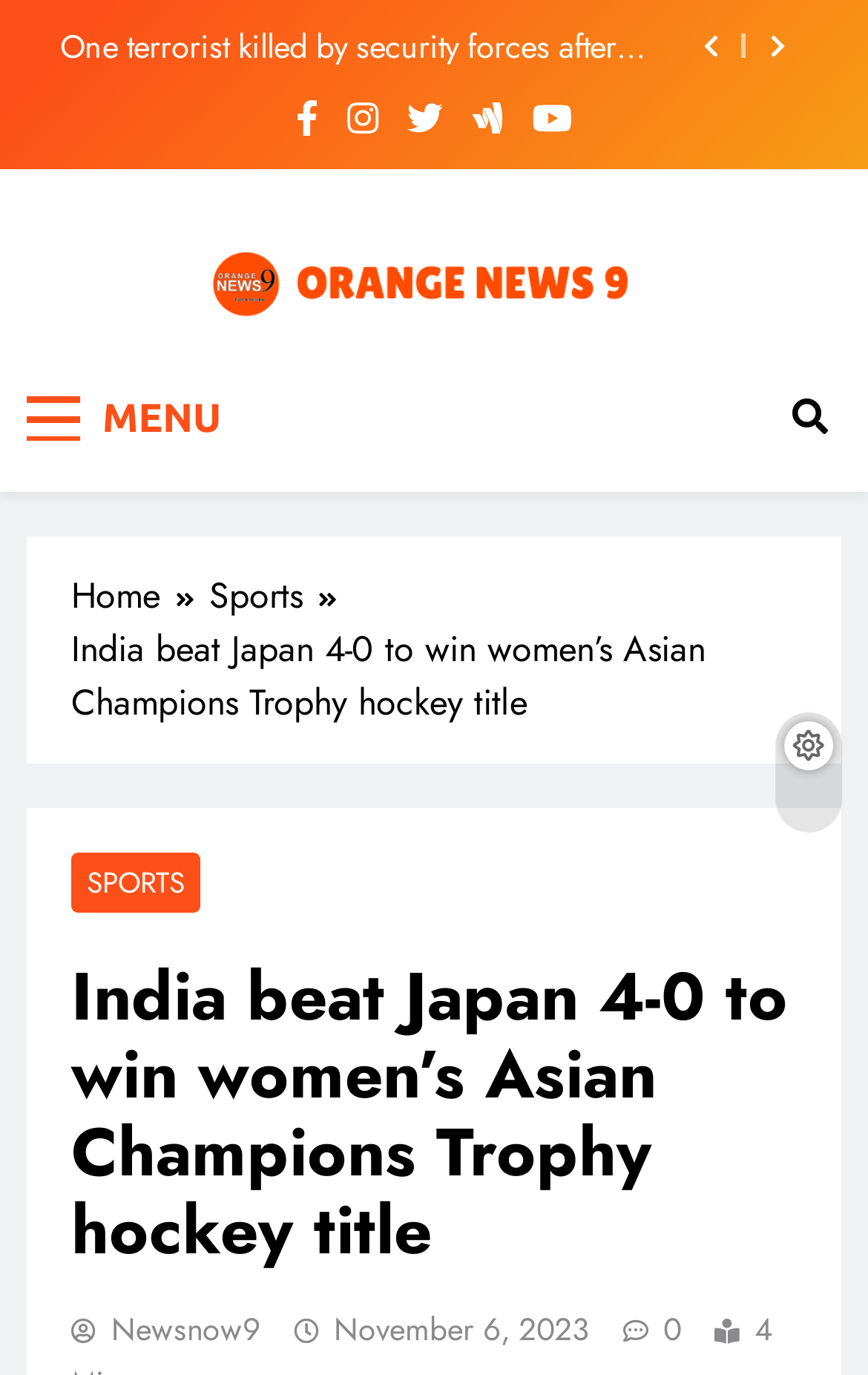Find the bounding box coordinates corresponding to the UI element with the description: "OrangeNews9". The coordinates should be formatted as [left, top, right, bottom], with values as floats between 0 and 1.

[0.256, 0.242, 0.767, 0.31]